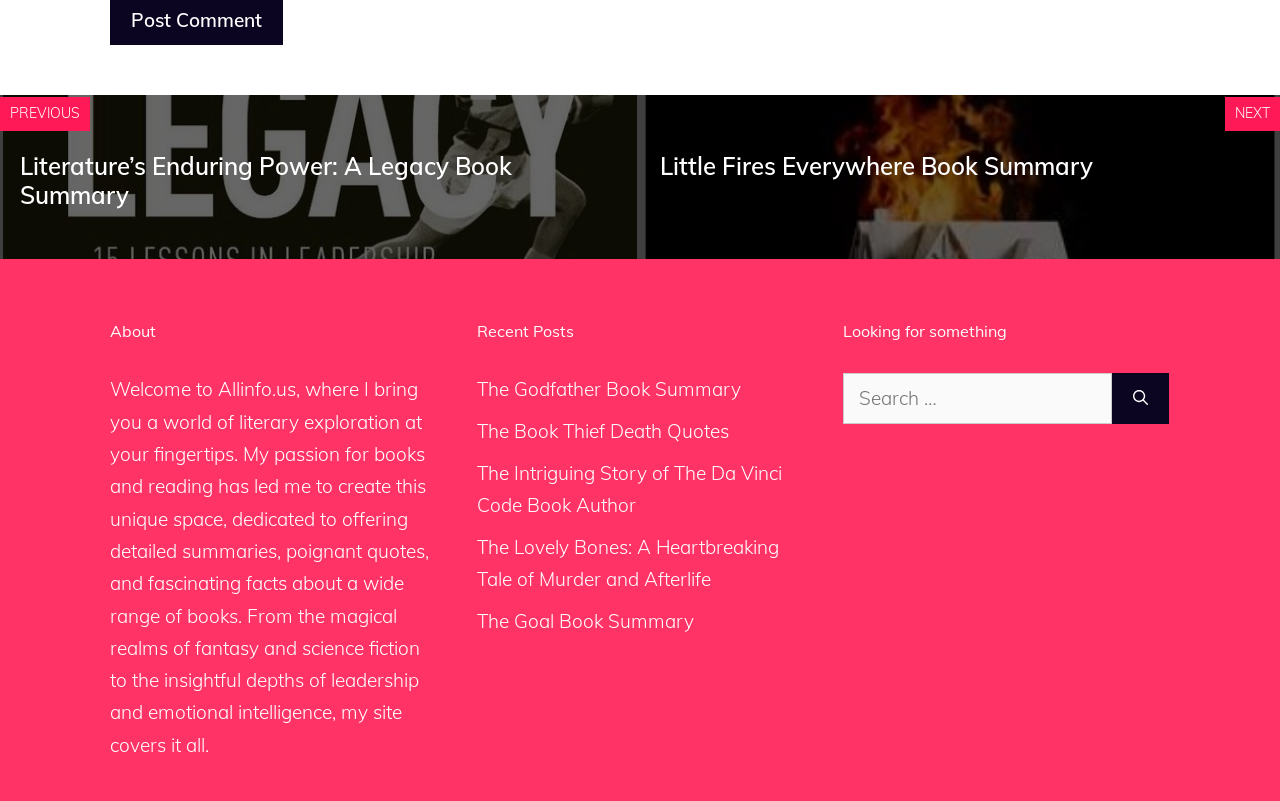How many recent posts are listed?
Please use the image to provide a one-word or short phrase answer.

5